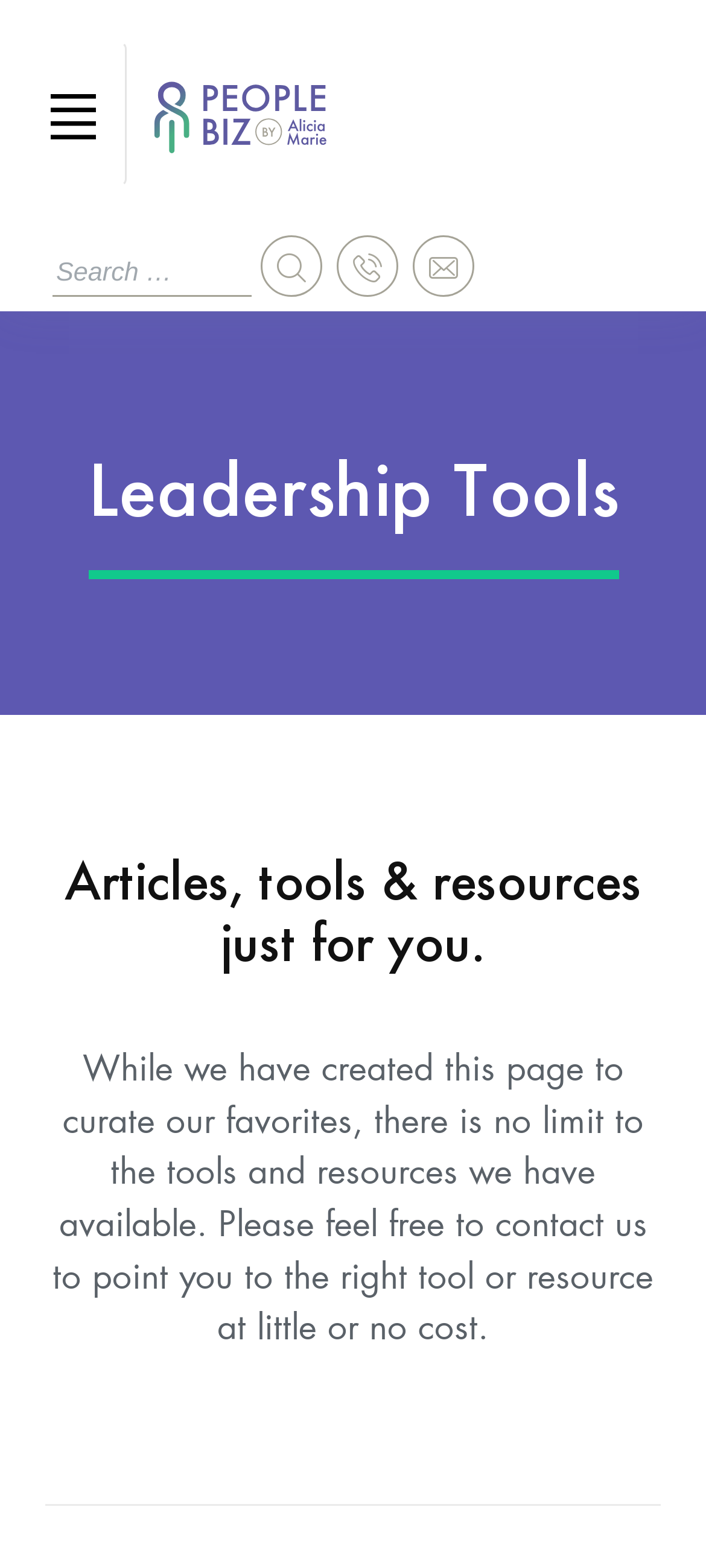Respond with a single word or phrase for the following question: 
What is the purpose of the search box?

To search for resources